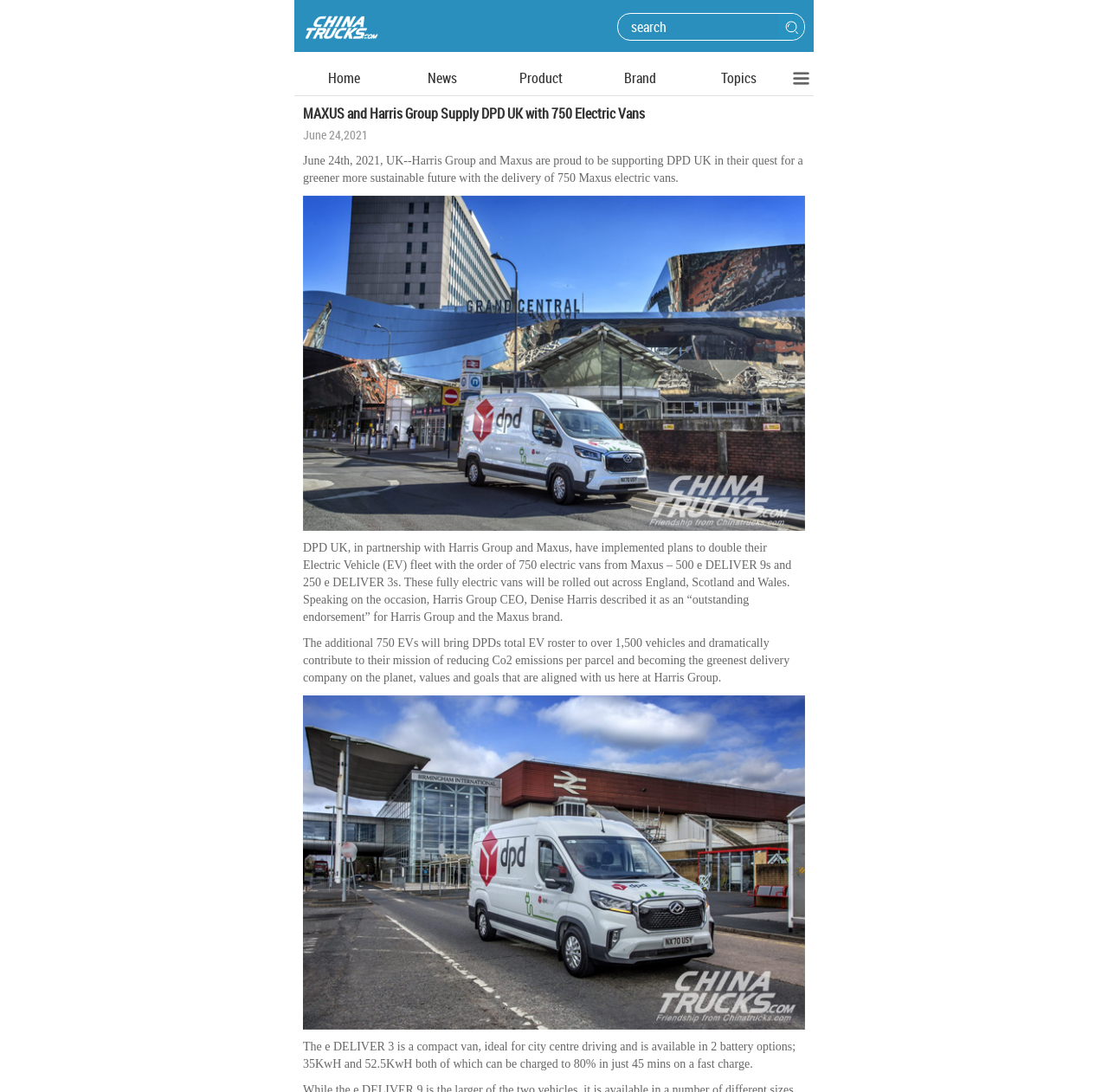How many electric vans are being delivered to DPD UK?
Look at the image and respond with a one-word or short-phrase answer.

750